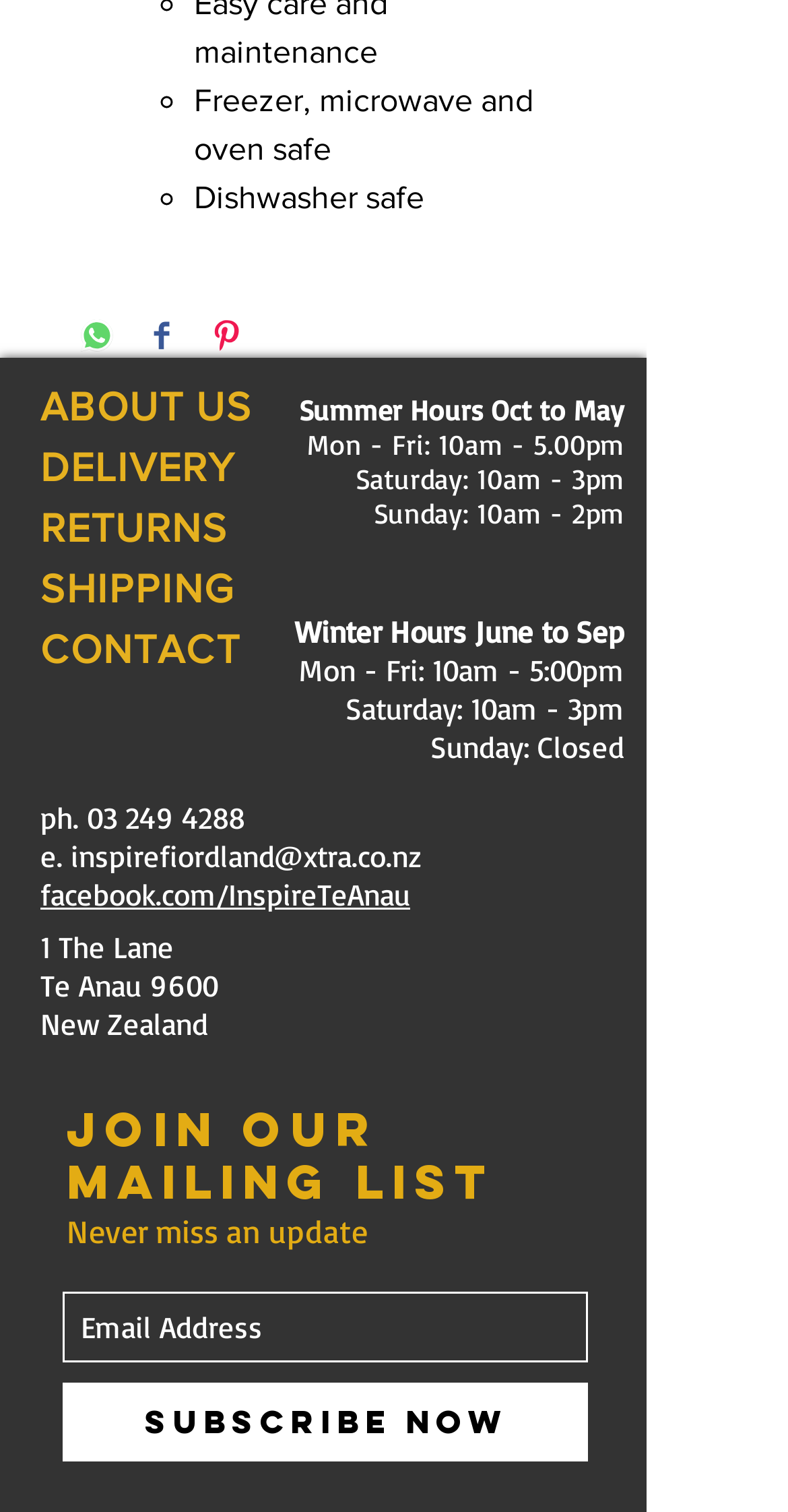Locate the bounding box coordinates of the element you need to click to accomplish the task described by this instruction: "Click ABOUT US".

[0.051, 0.254, 0.321, 0.284]